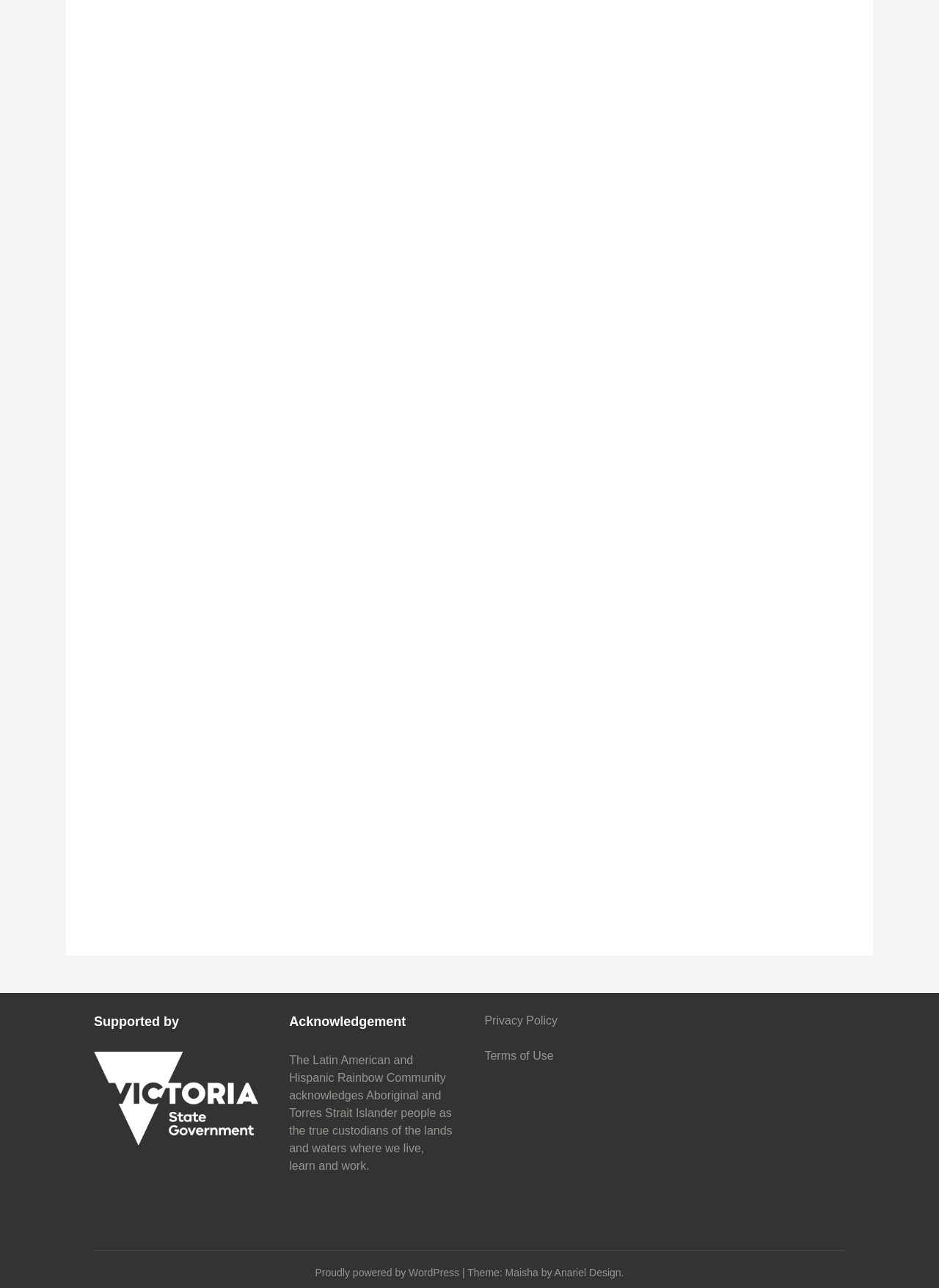Please analyze the image and provide a thorough answer to the question:
What is the acknowledgement about?

The acknowledgement is about Aboriginal and Torres Strait Islander people being the true custodians of the lands and waters where the community lives, learns, and works, as stated in the StaticText element with the text 'The Latin American and Hispanic Rainbow Community acknowledges Aboriginal and Torres Strait Islander people as the true custodians of the lands and waters where we live, learn and work.'